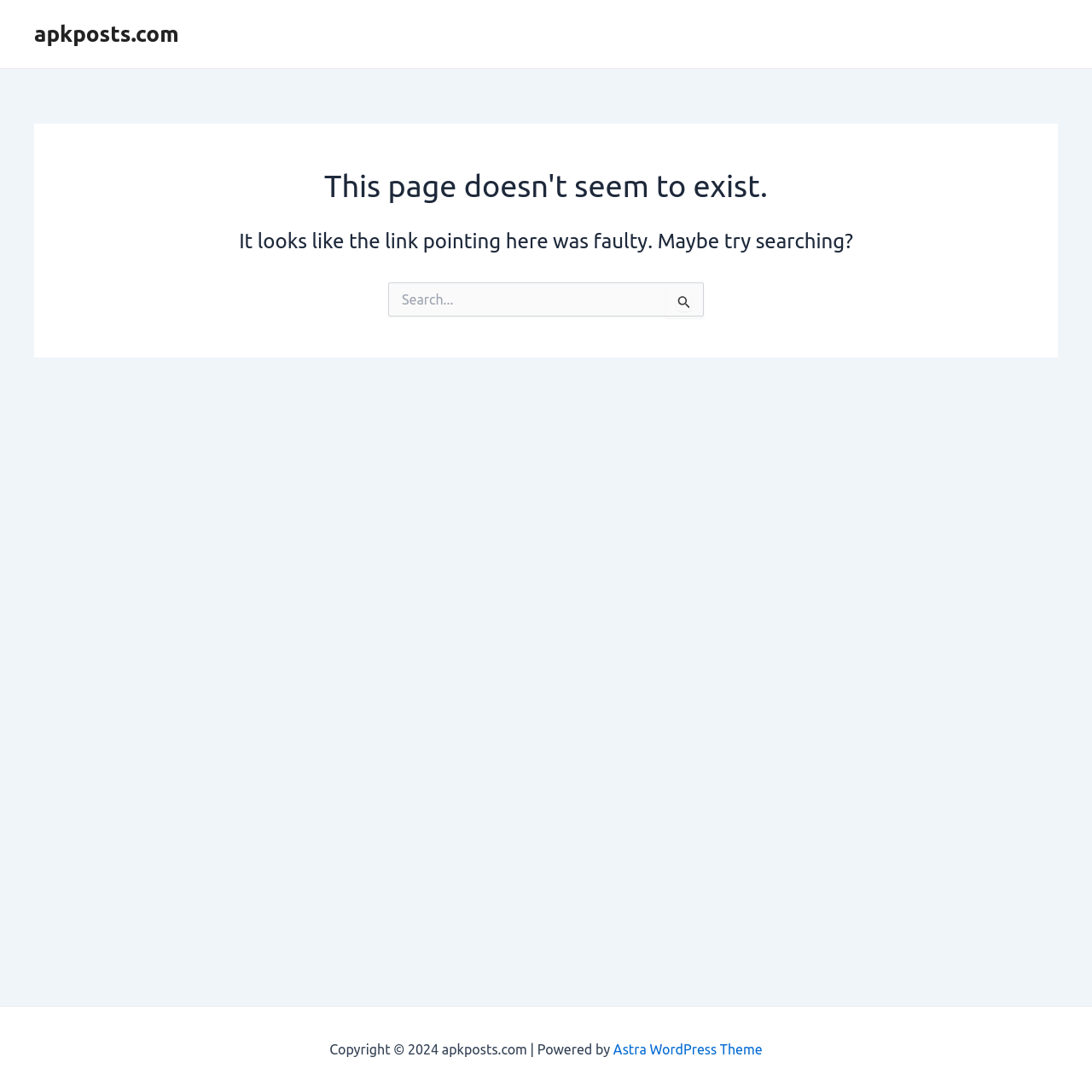What is the year of the copyright notice?
From the screenshot, supply a one-word or short-phrase answer.

2024